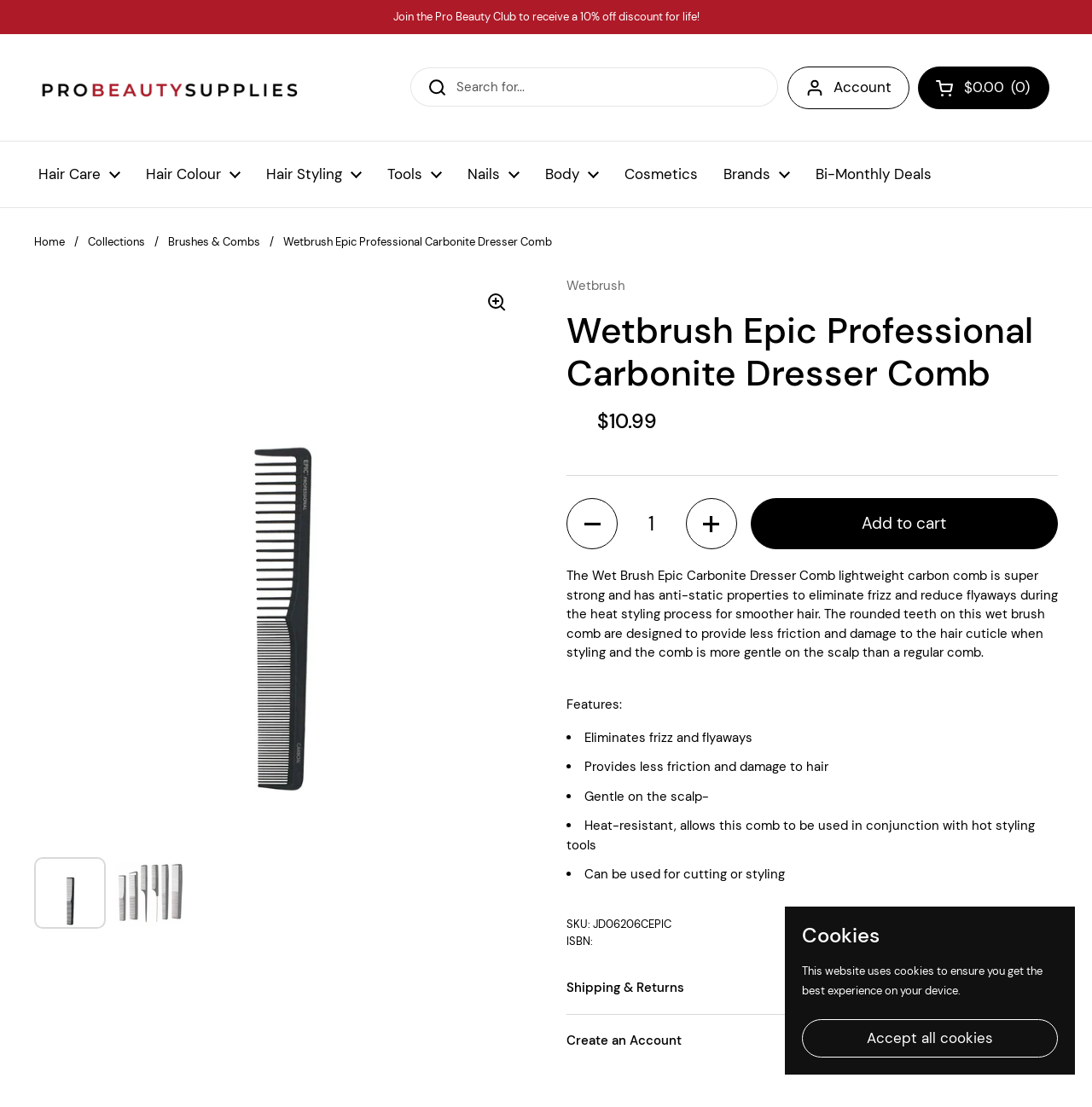Please find the bounding box coordinates of the element that you should click to achieve the following instruction: "Add to cart". The coordinates should be presented as four float numbers between 0 and 1: [left, top, right, bottom].

[0.687, 0.45, 0.969, 0.496]